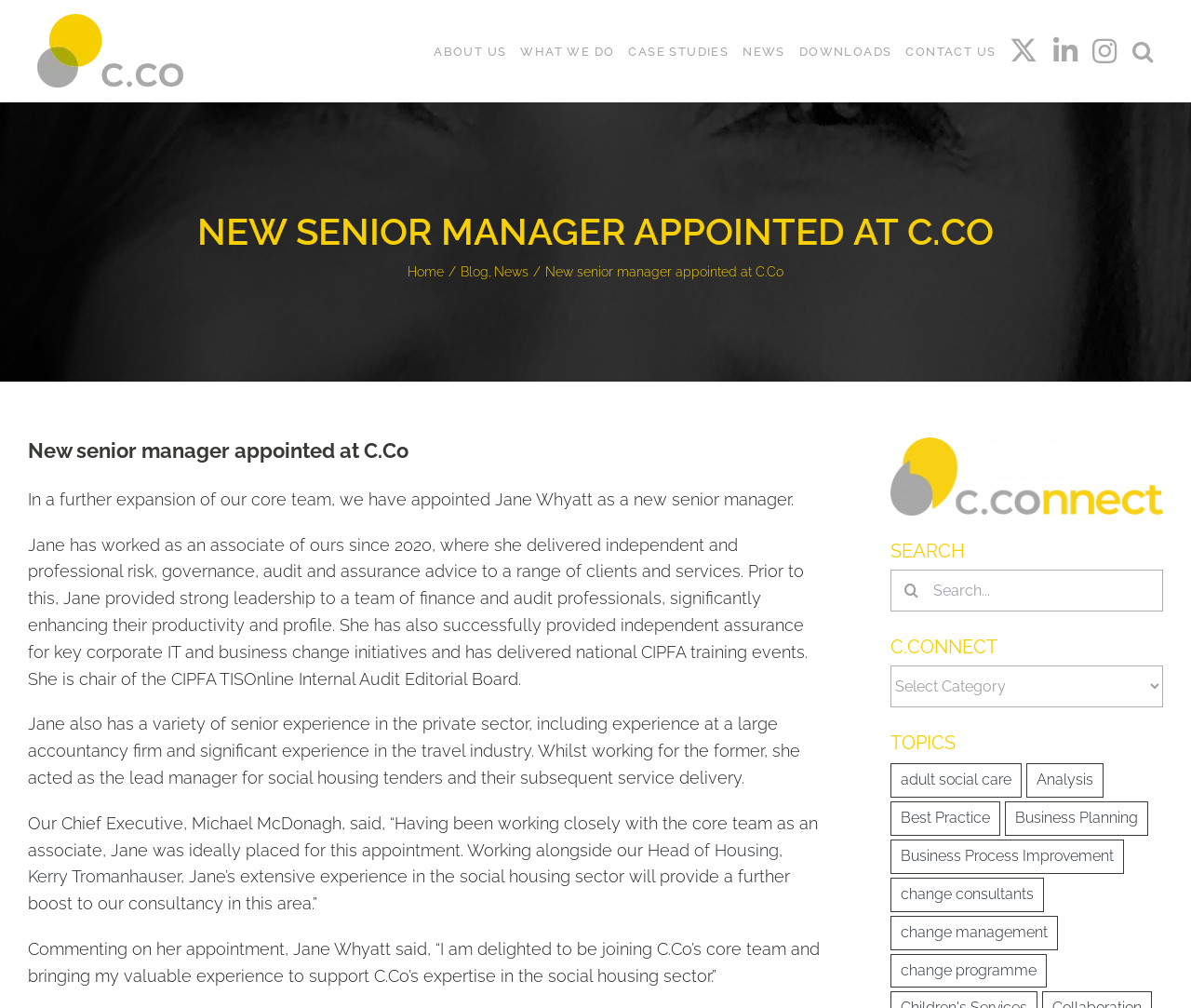Please specify the bounding box coordinates for the clickable region that will help you carry out the instruction: "Click the 'CONTACT US' link".

[0.76, 0.0, 0.836, 0.102]